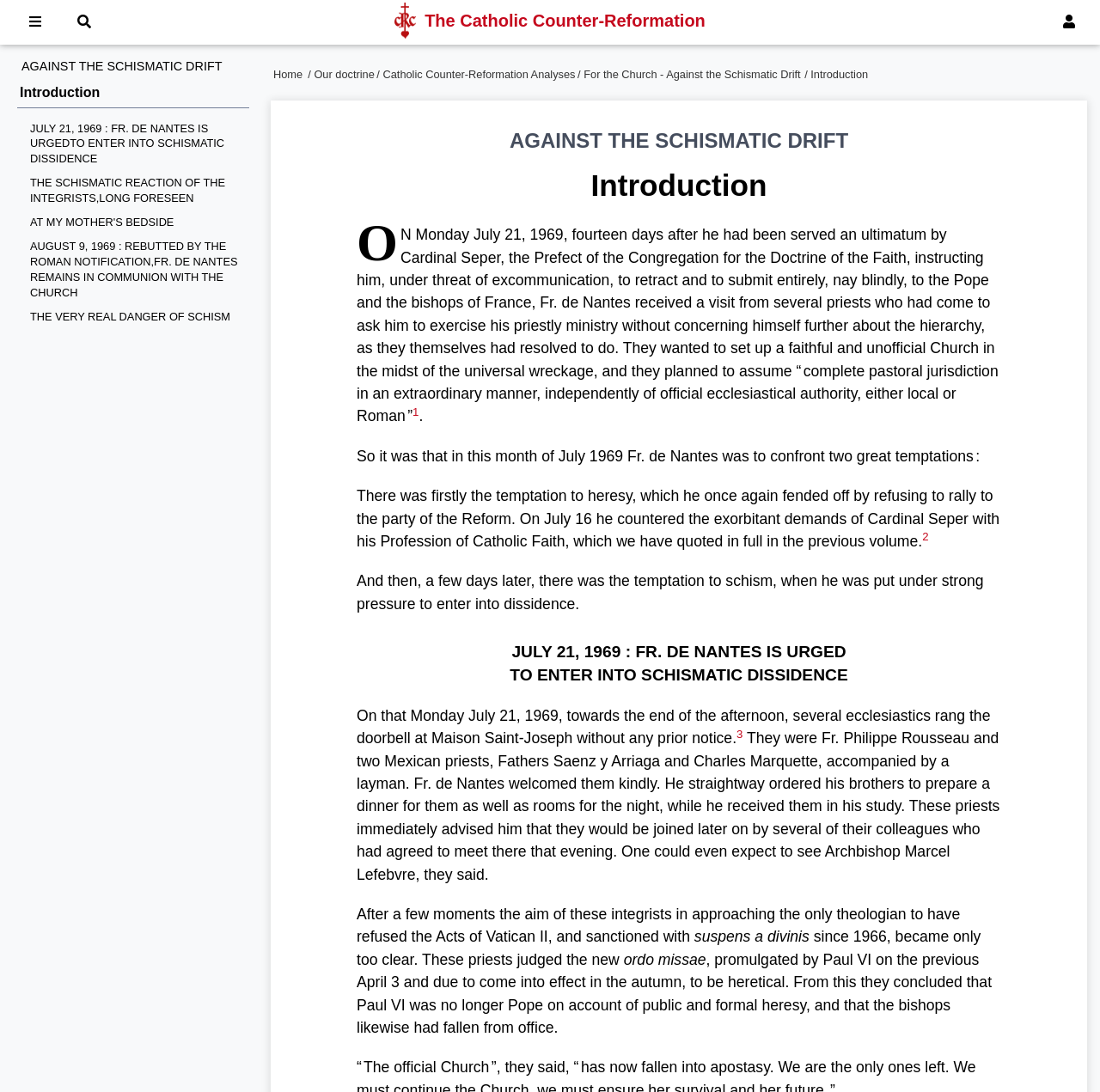Please extract the primary headline from the webpage.

The Catholic Counter-Reformation